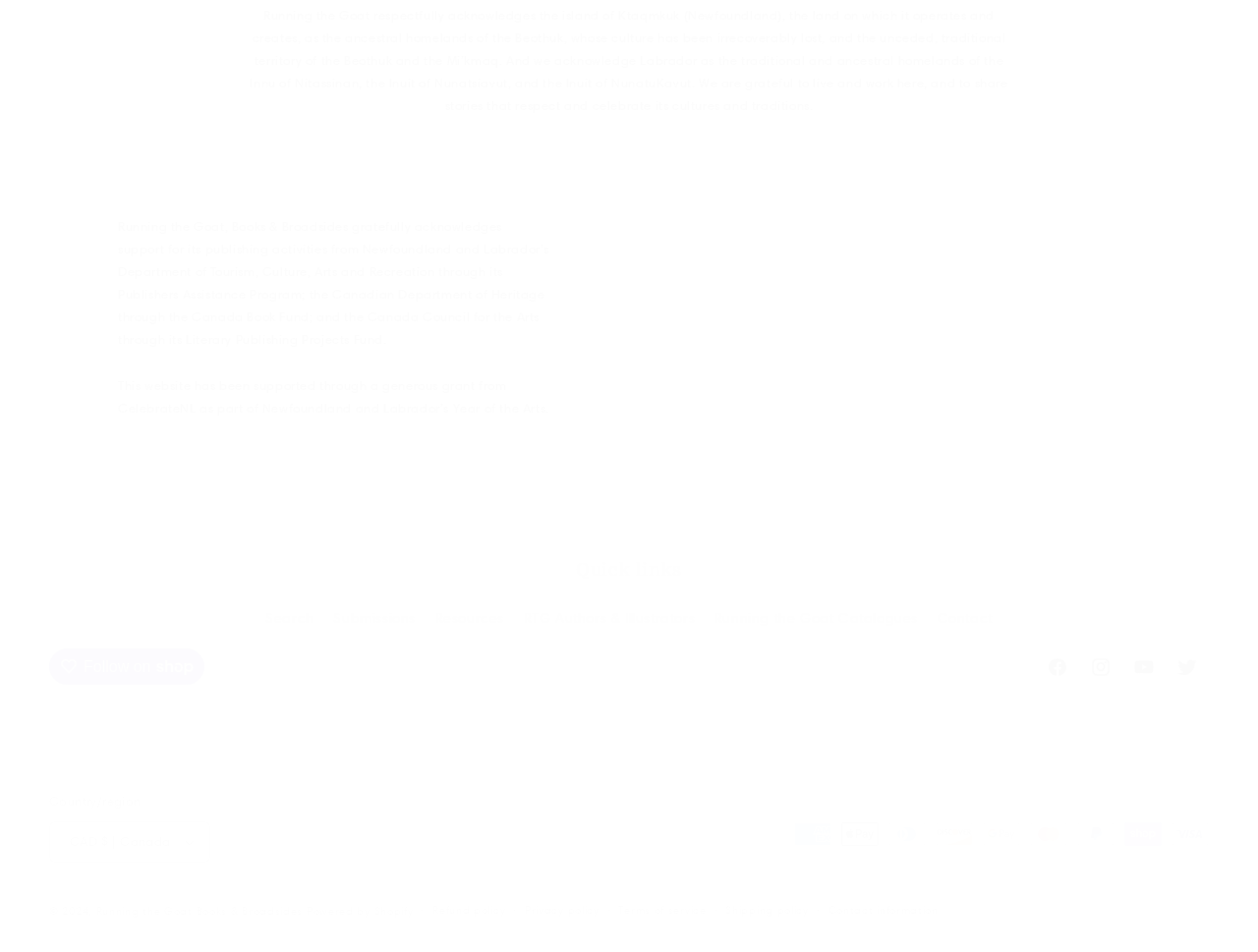Locate the bounding box coordinates of the area where you should click to accomplish the instruction: "Visit Facebook".

[0.823, 0.678, 0.858, 0.724]